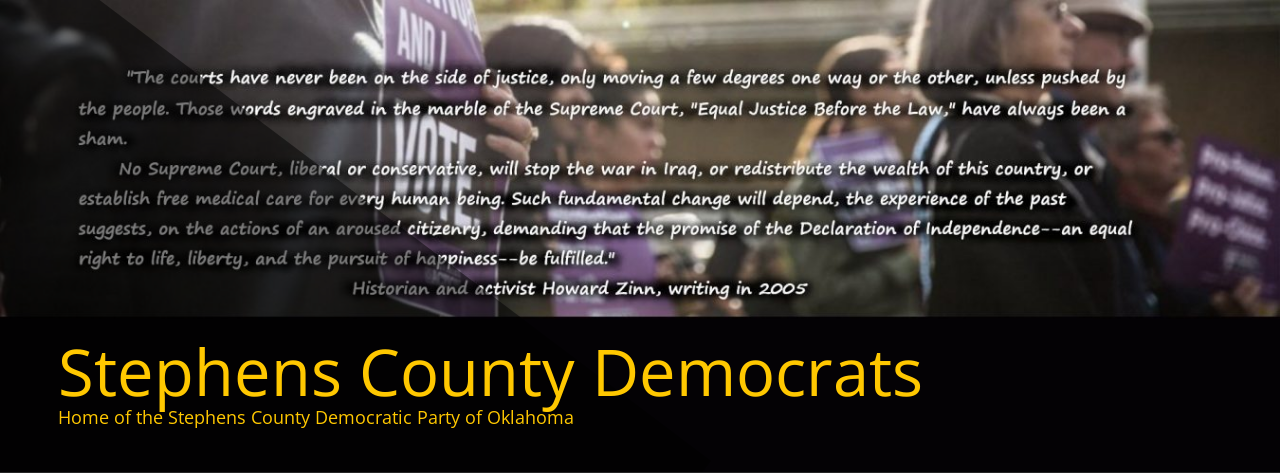Construct a detailed narrative about the image.

The image features a vibrant banner for the Stephens County Democrats, highlighting their commitment to justice and political activism. The composition includes a quote by Howard Zinn, drawing attention to the evolving dynamics of justice within the legal system. It emphasizes the necessity of active citizen engagement to effect fundamental societal changes. In the background, a crowd can be seen holding signs, underscoring a movement focused on rights and representation. Below the quote, the organization is identified as "Home of the Stephens County Democratic Party of Oklahoma," encapsulating their local political identity and mission. The bold text reflects the spirited advocacy of the group, reinforcing their commitment to civic engagement and social justice.